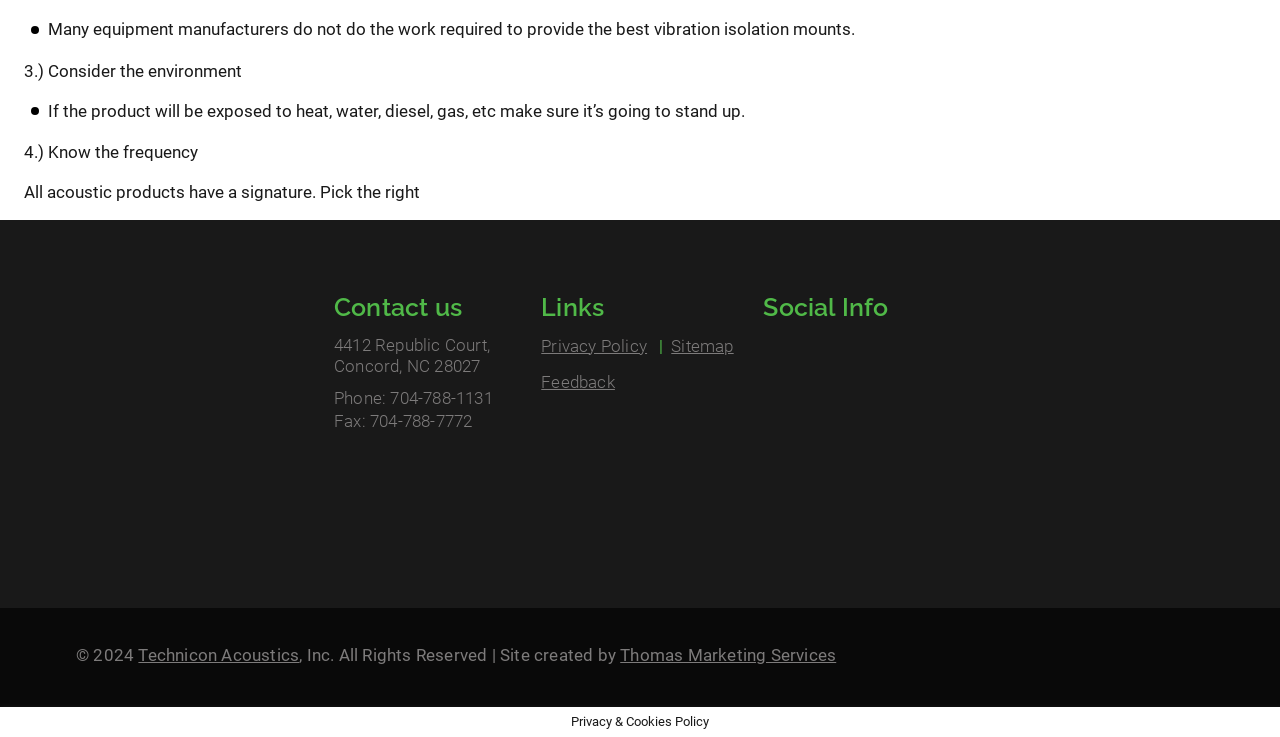What is the phone number of the company?
Based on the image, respond with a single word or phrase.

704-788-1131